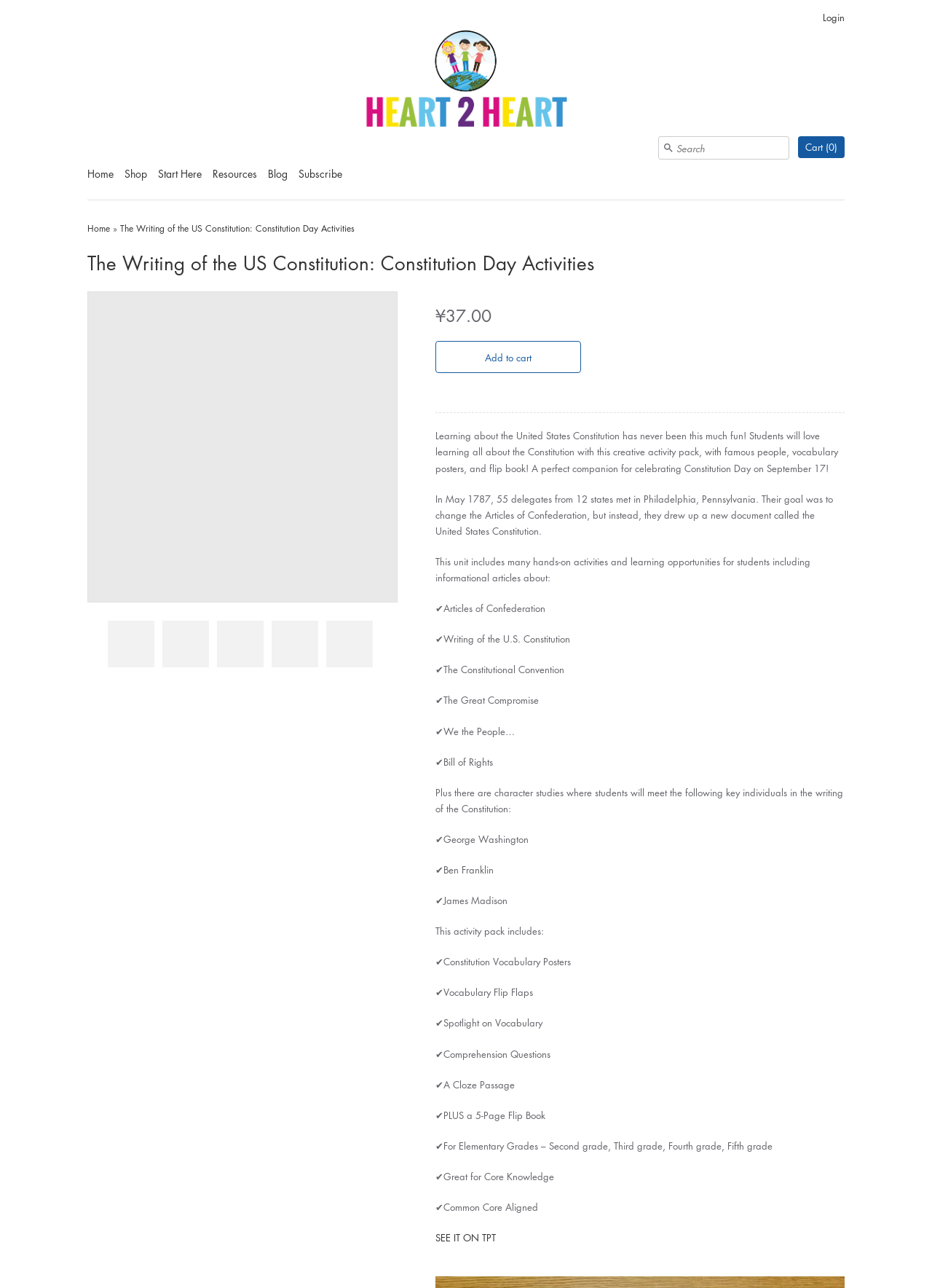Can you look at the image and give a comprehensive answer to the question:
Who are the key individuals studied in the writing of the Constitution?

I found the answer by reading the static text elements that describe the character studies, which mention George Washington, Ben Franklin, and James Madison as the key individuals studied in the writing of the Constitution.